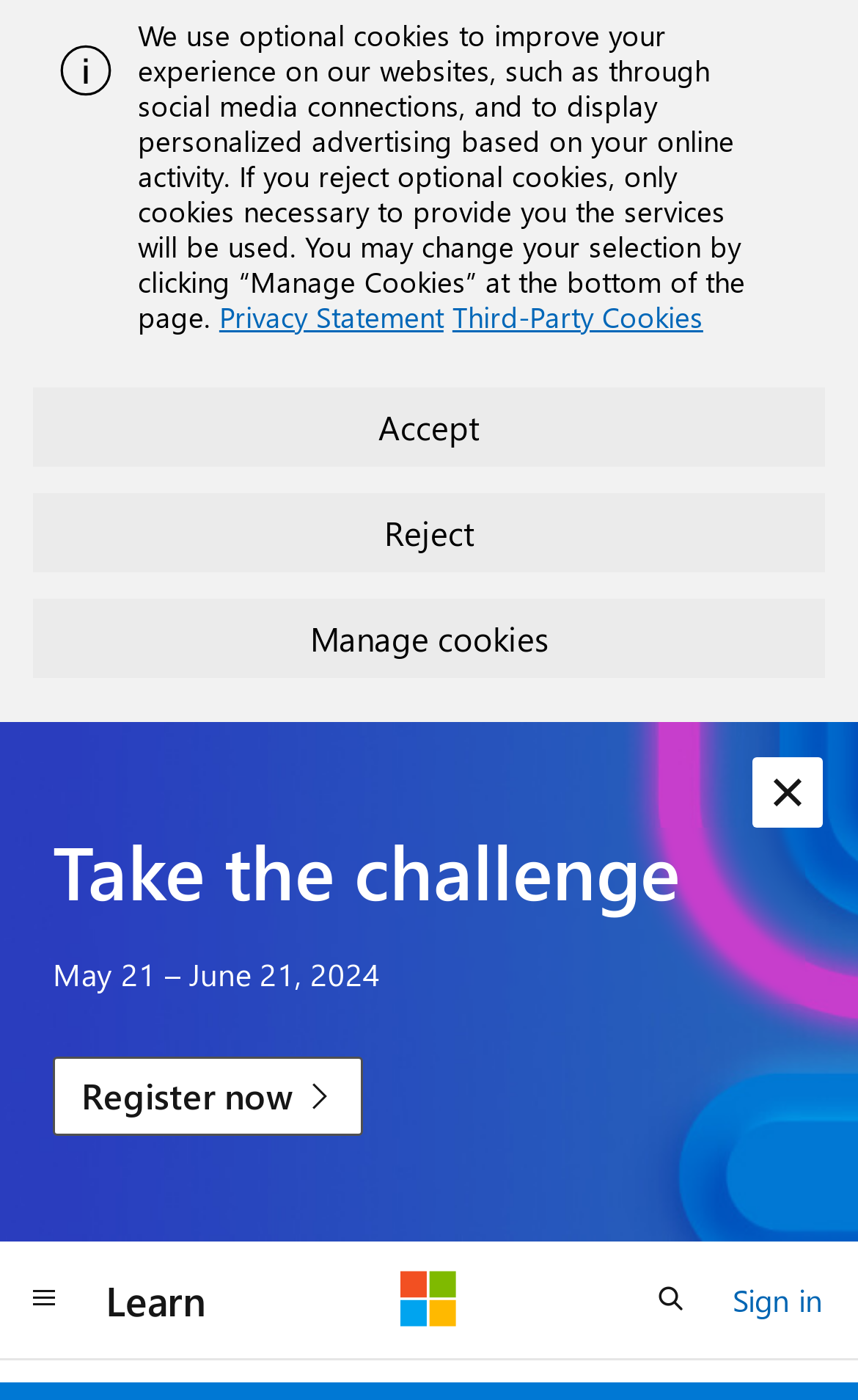Identify the bounding box of the UI component described as: "Learn".

[0.103, 0.899, 0.262, 0.958]